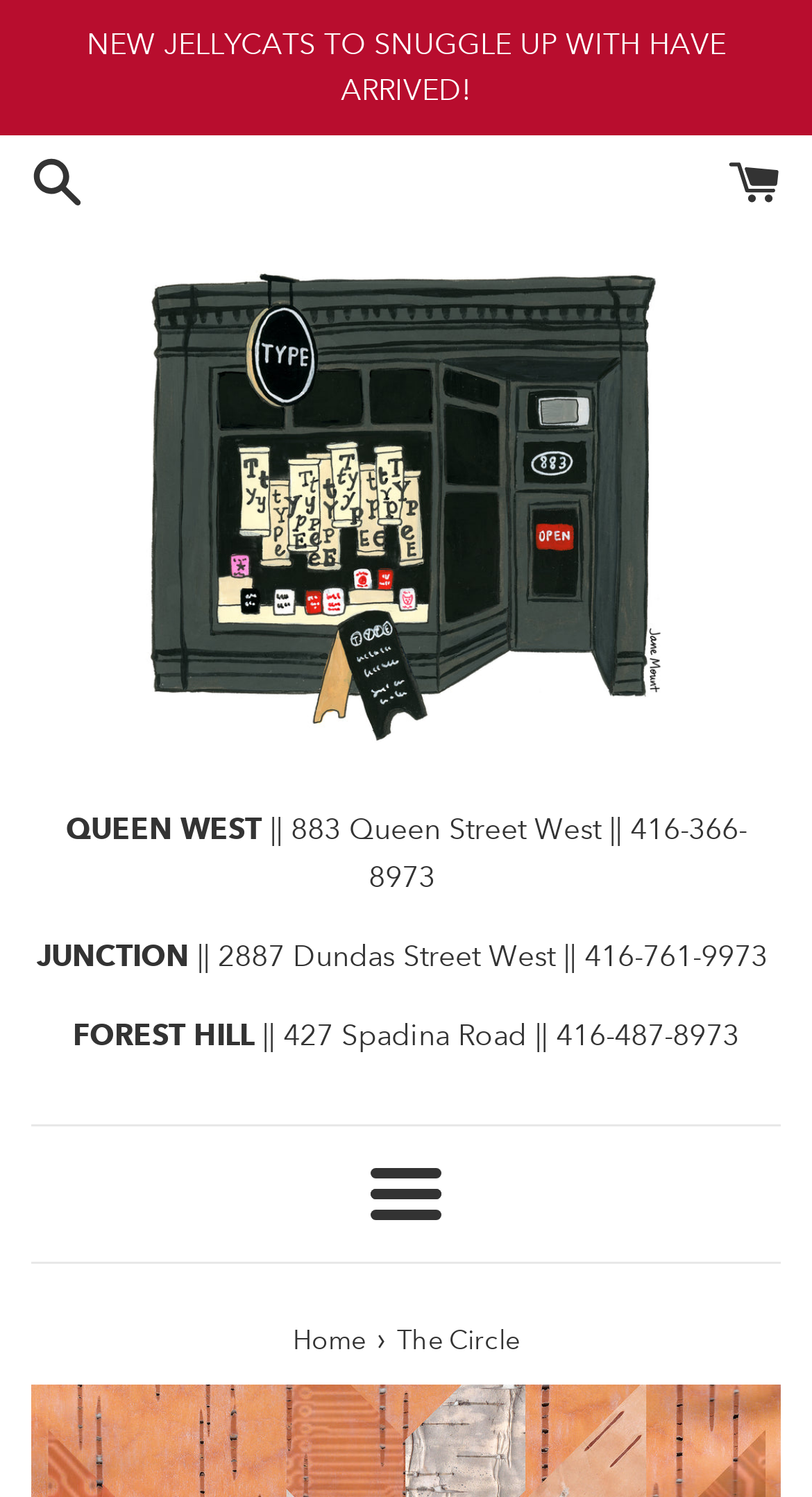What is the phone number of the Queen West bookstore? Based on the screenshot, please respond with a single word or phrase.

416-366-8973